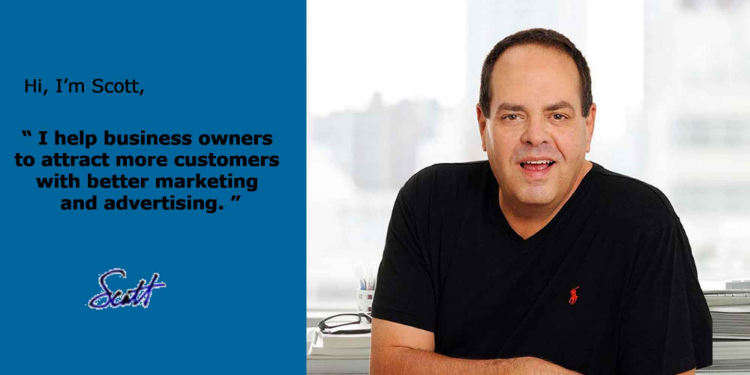Describe all elements and aspects of the image.

The image features Scott A. Dennison, a marketing consultant dedicated to helping business owners improve their customer acquisition through effective marketing strategies. He is portrayed with a welcoming smile, wearing a black t-shirt with a subtle logo, set against a light-colored background that suggests a professional environment. On the left side of the image, a blue block of text introduces him: “Hi, I’m Scott,” followed by his mission statement, “I help business owners to attract more customers with better marketing and advertising.” The design emphasizes his approachable personality and expertise in the field, encapsulating his commitment to guiding clients toward successful marketing solutions.